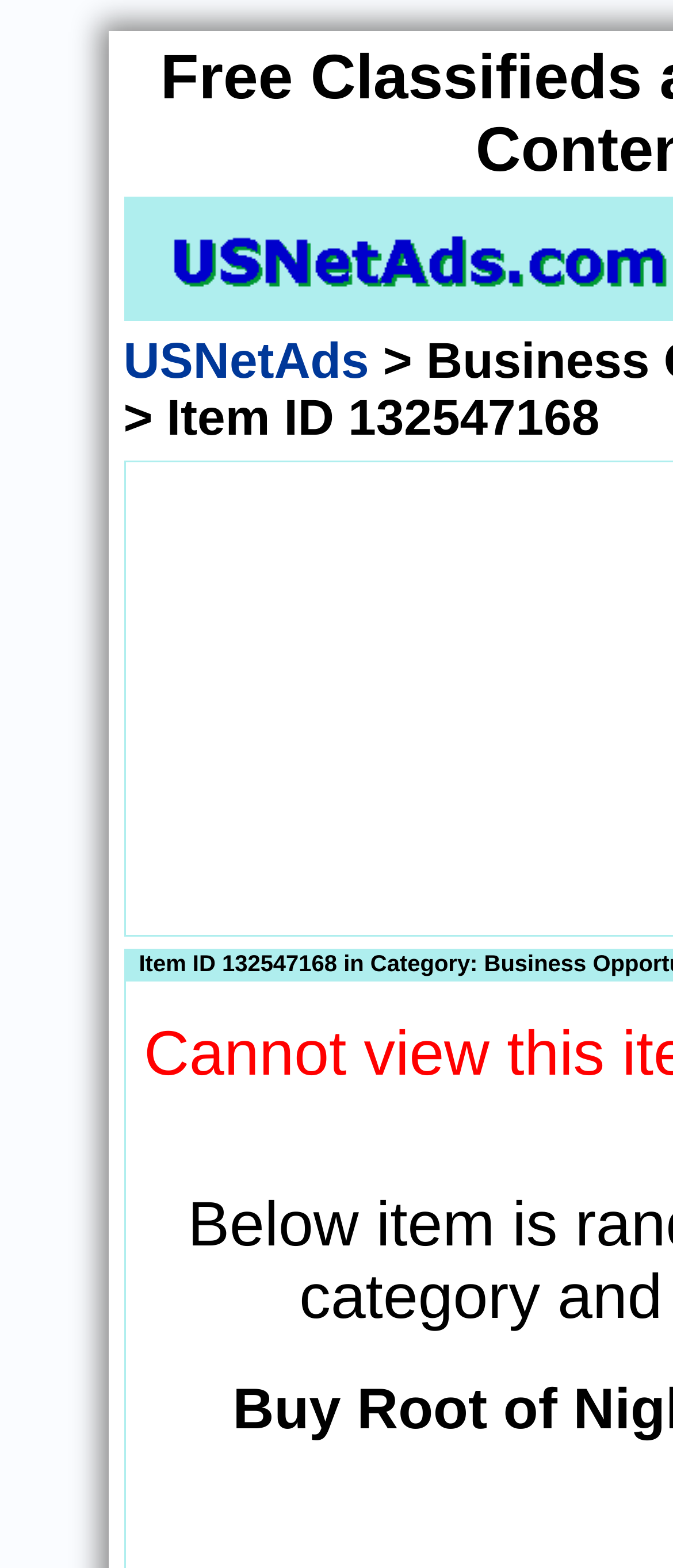Find the bounding box coordinates for the element described here: "USNetAds".

[0.183, 0.138, 0.317, 0.151]